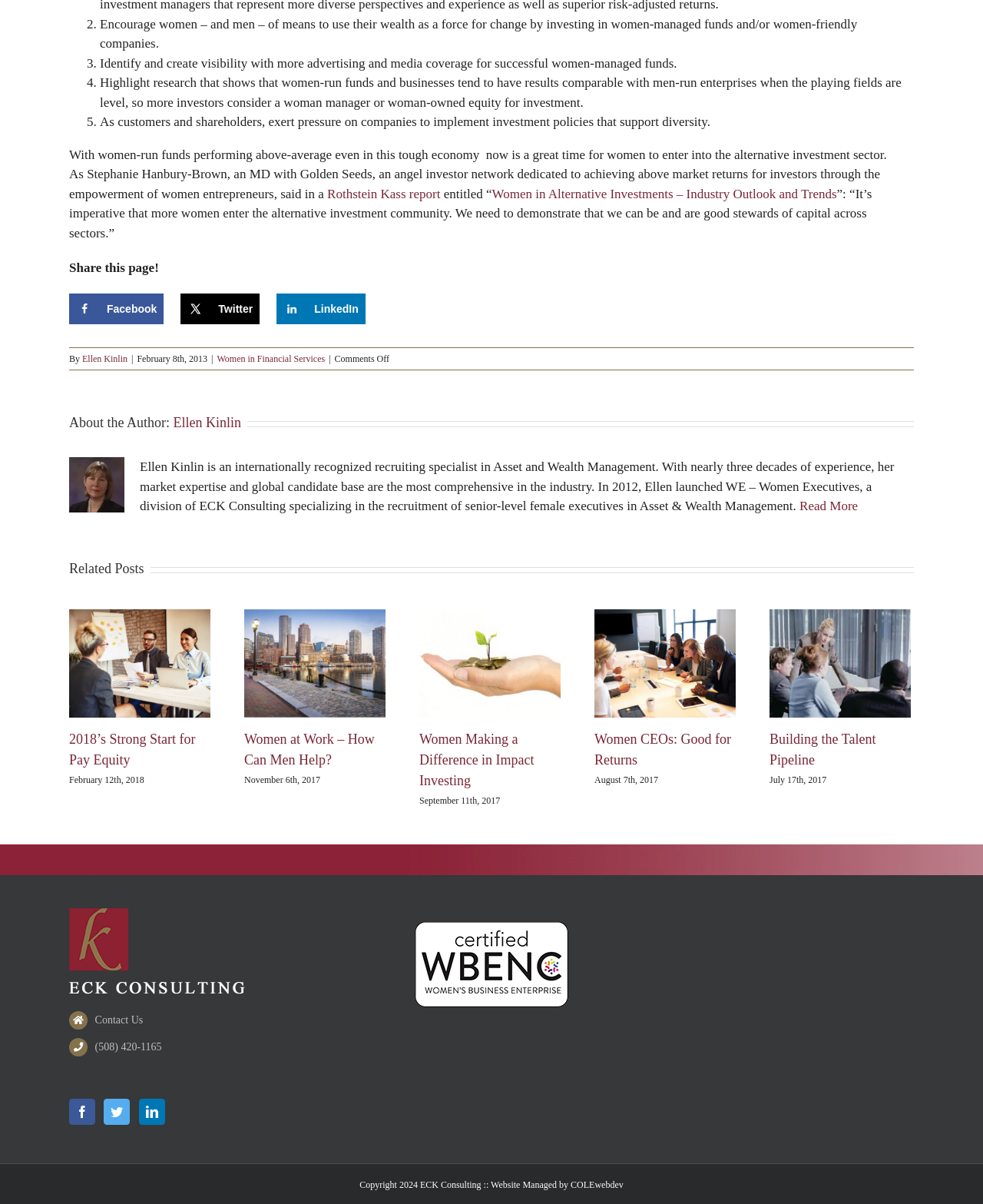Who is the author of the article?
Identify the answer in the screenshot and reply with a single word or phrase.

Ellen Kinlin